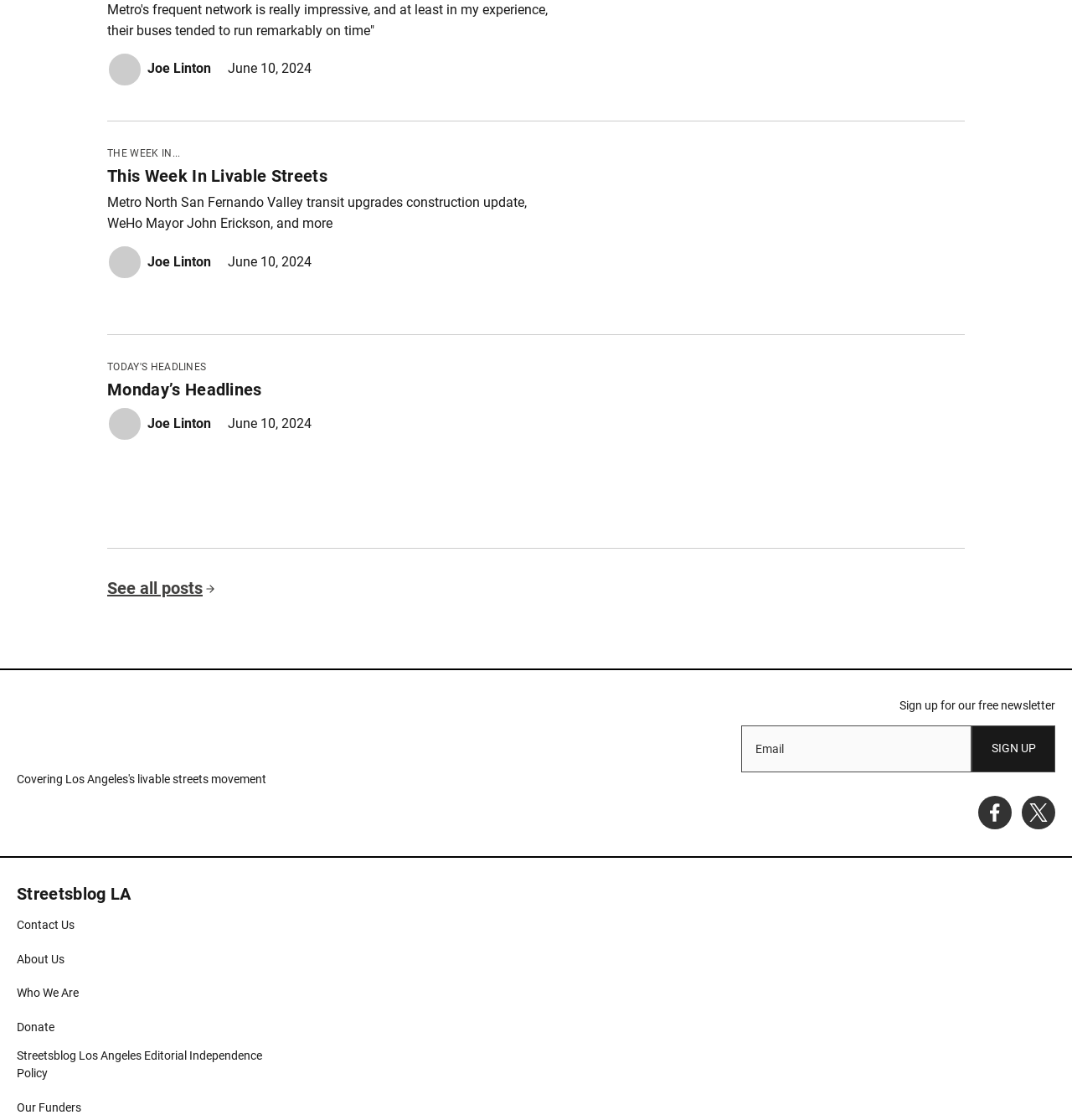Could you provide the bounding box coordinates for the portion of the screen to click to complete this instruction: "Enter email address in the textbox"?

[0.691, 0.648, 0.906, 0.69]